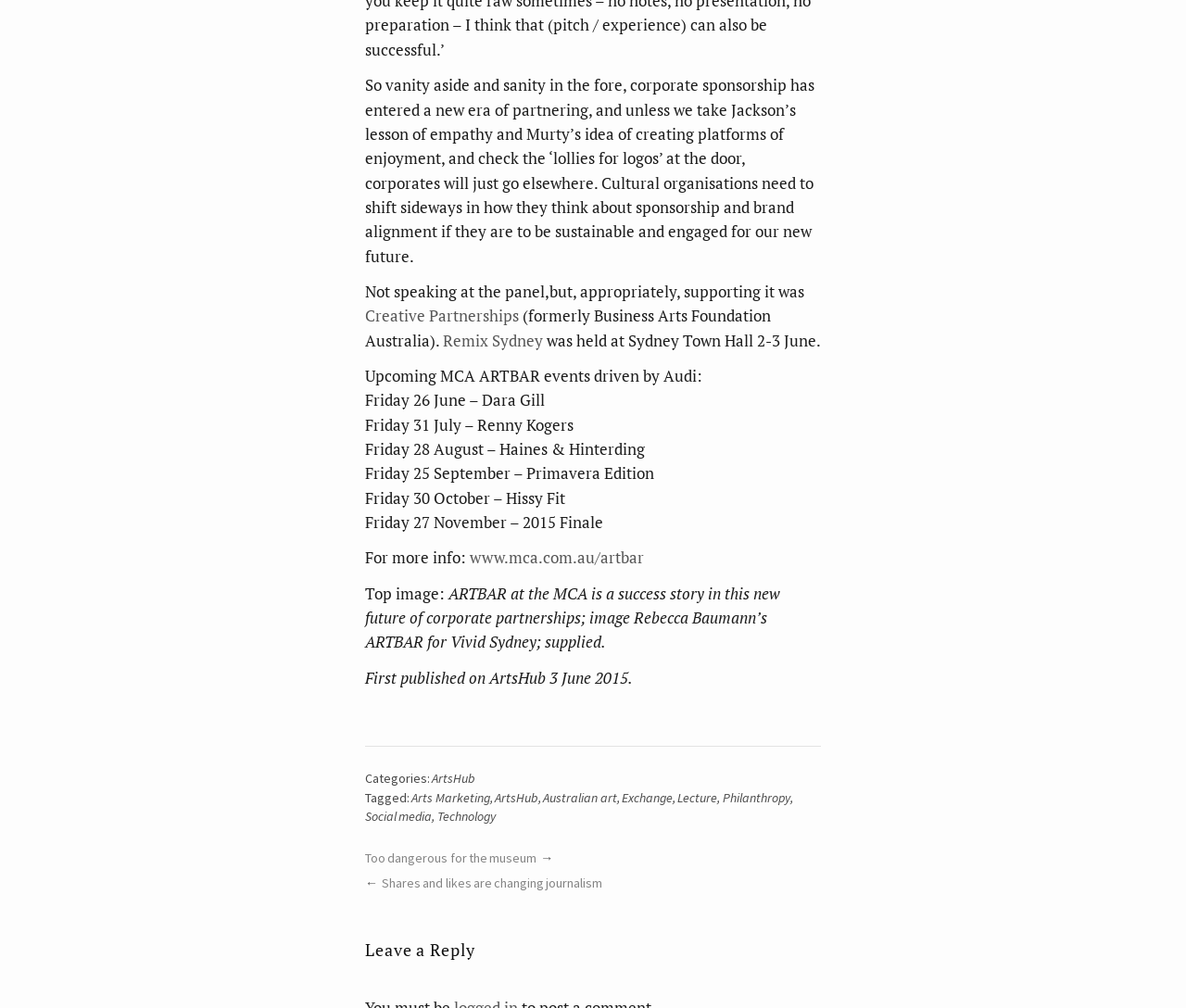Based on the image, provide a detailed response to the question:
What is the name of the event held at Sydney Town Hall?

According to the text, Remix Sydney was held at Sydney Town Hall on 2-3 June, and it was supported by Creative Partnerships, formerly Business Arts Foundation Australia.